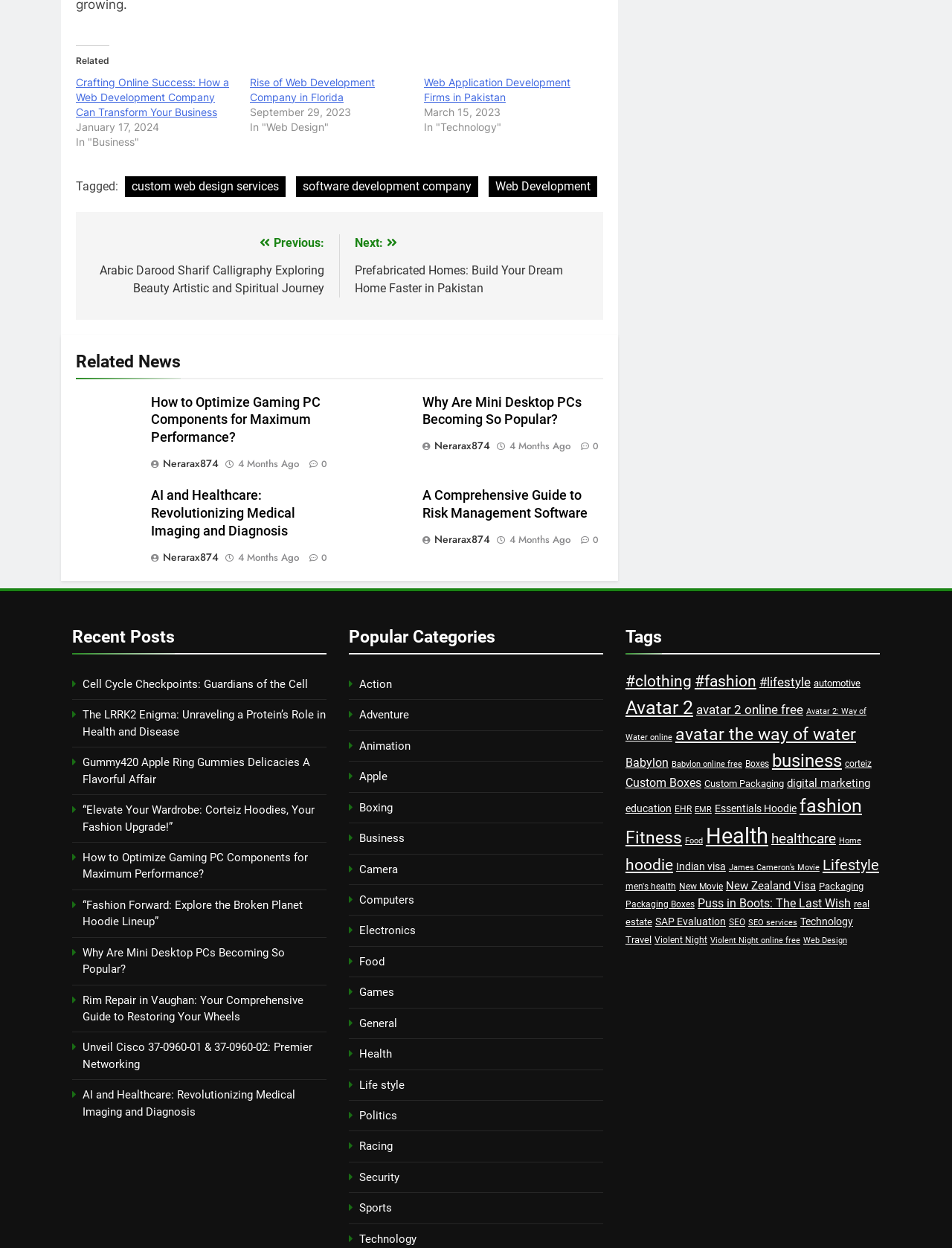Please determine the bounding box coordinates of the clickable area required to carry out the following instruction: "Click on News". The coordinates must be four float numbers between 0 and 1, represented as [left, top, right, bottom].

None